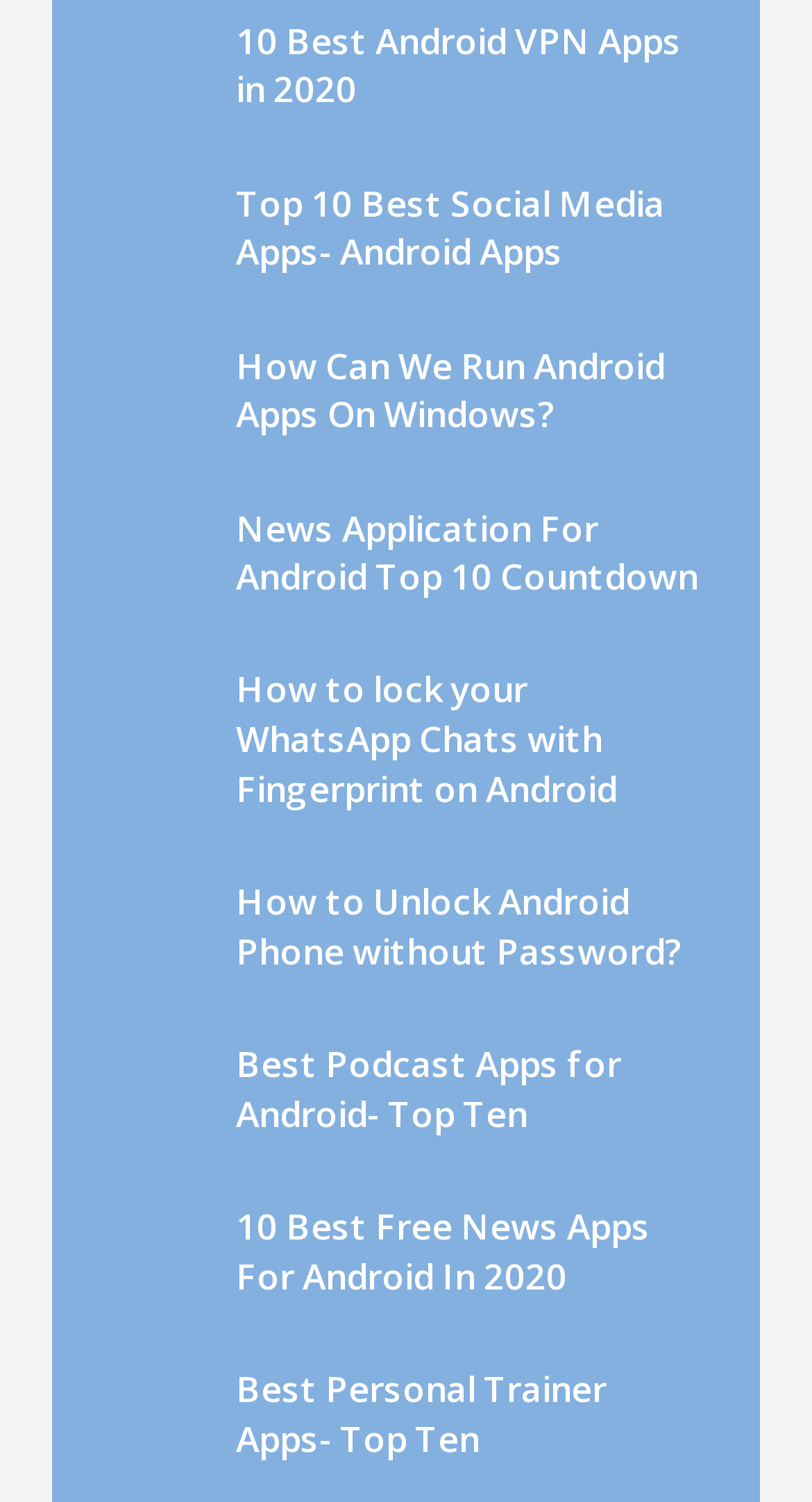Indicate the bounding box coordinates of the clickable region to achieve the following instruction: "Check out Best Podcast Apps for Android- Top Ten."

[0.29, 0.692, 0.765, 0.757]